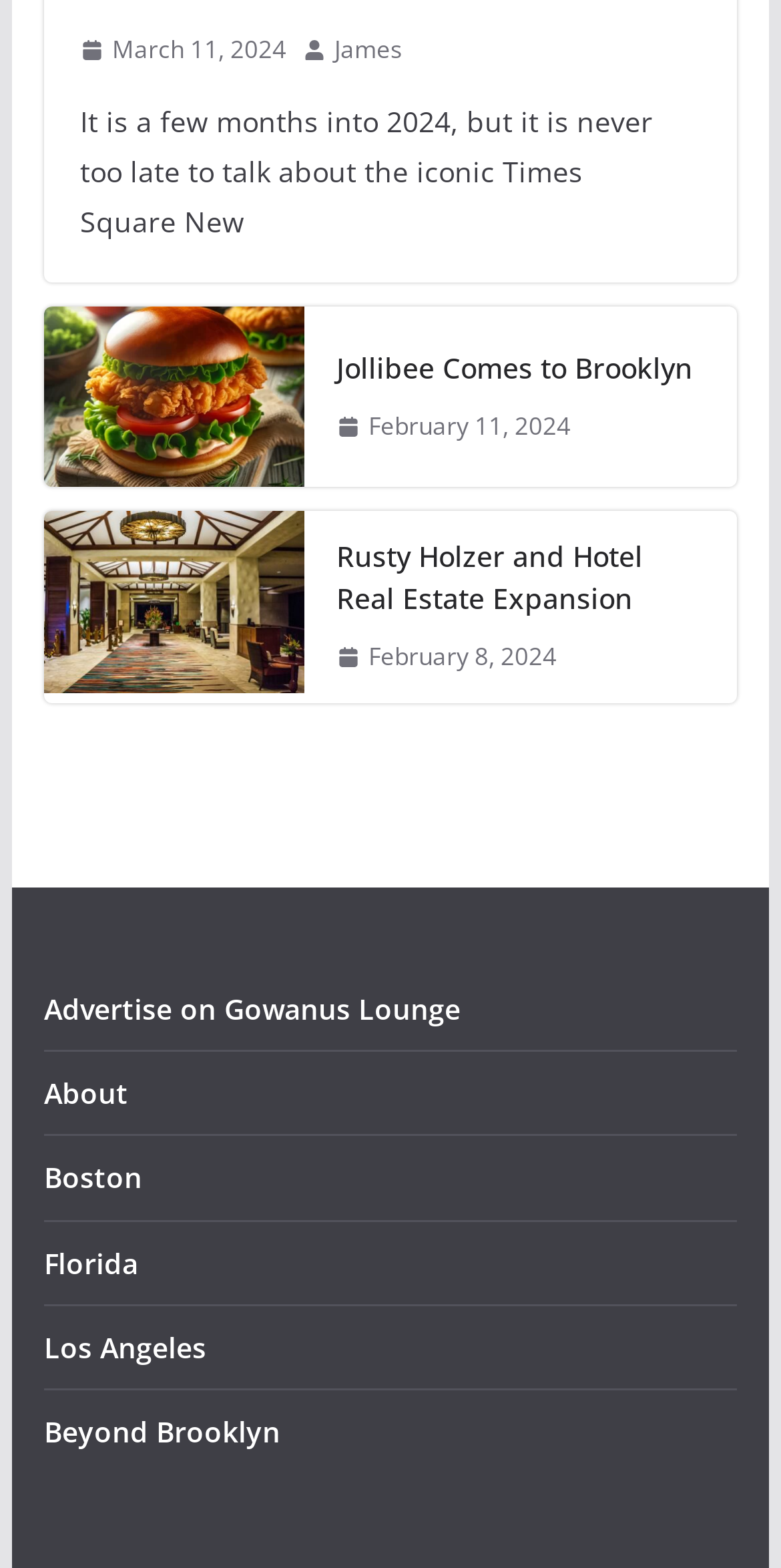How many images are there on this webpage?
Look at the image and construct a detailed response to the question.

I counted the number of image elements on the webpage and found seven images, including the ones associated with articles and the ones with no descriptive text.